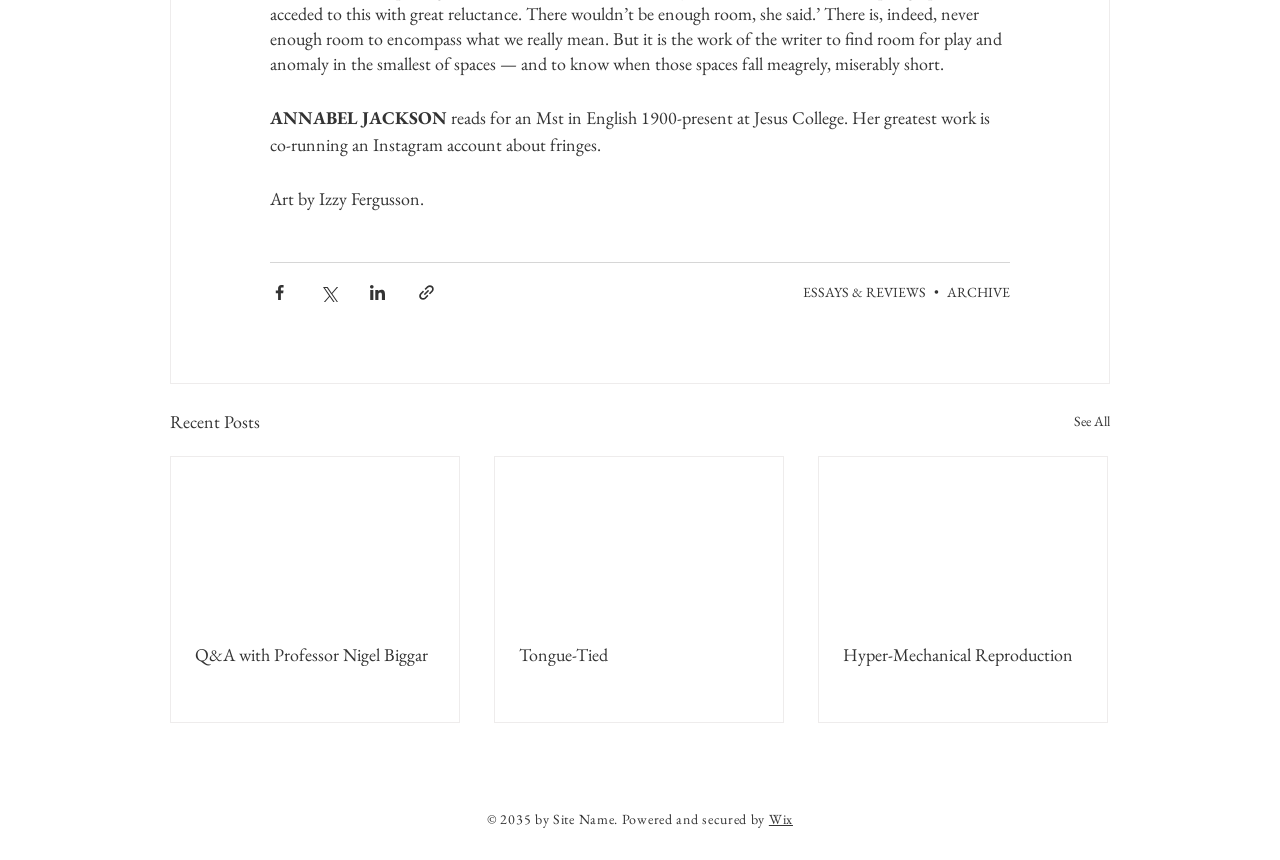Kindly determine the bounding box coordinates of the area that needs to be clicked to fulfill this instruction: "Read ESSAYS & REVIEWS".

[0.627, 0.329, 0.723, 0.35]